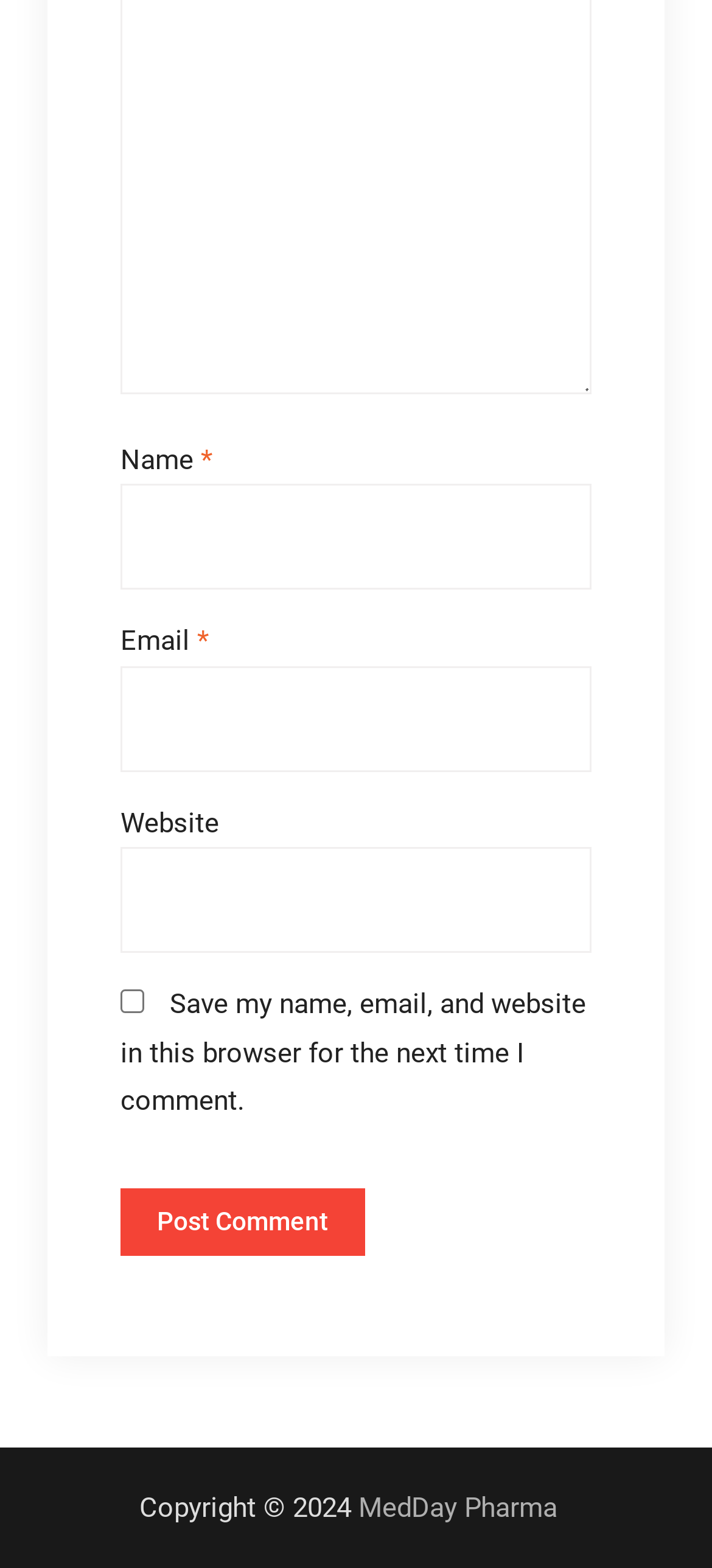What is the link at the bottom of the page?
Using the image as a reference, answer the question in detail.

The link at the bottom of the page has the text 'MedDay Pharma' which is indicated by the link element with the same text and bounding box coordinates [0.504, 0.951, 0.783, 0.972].